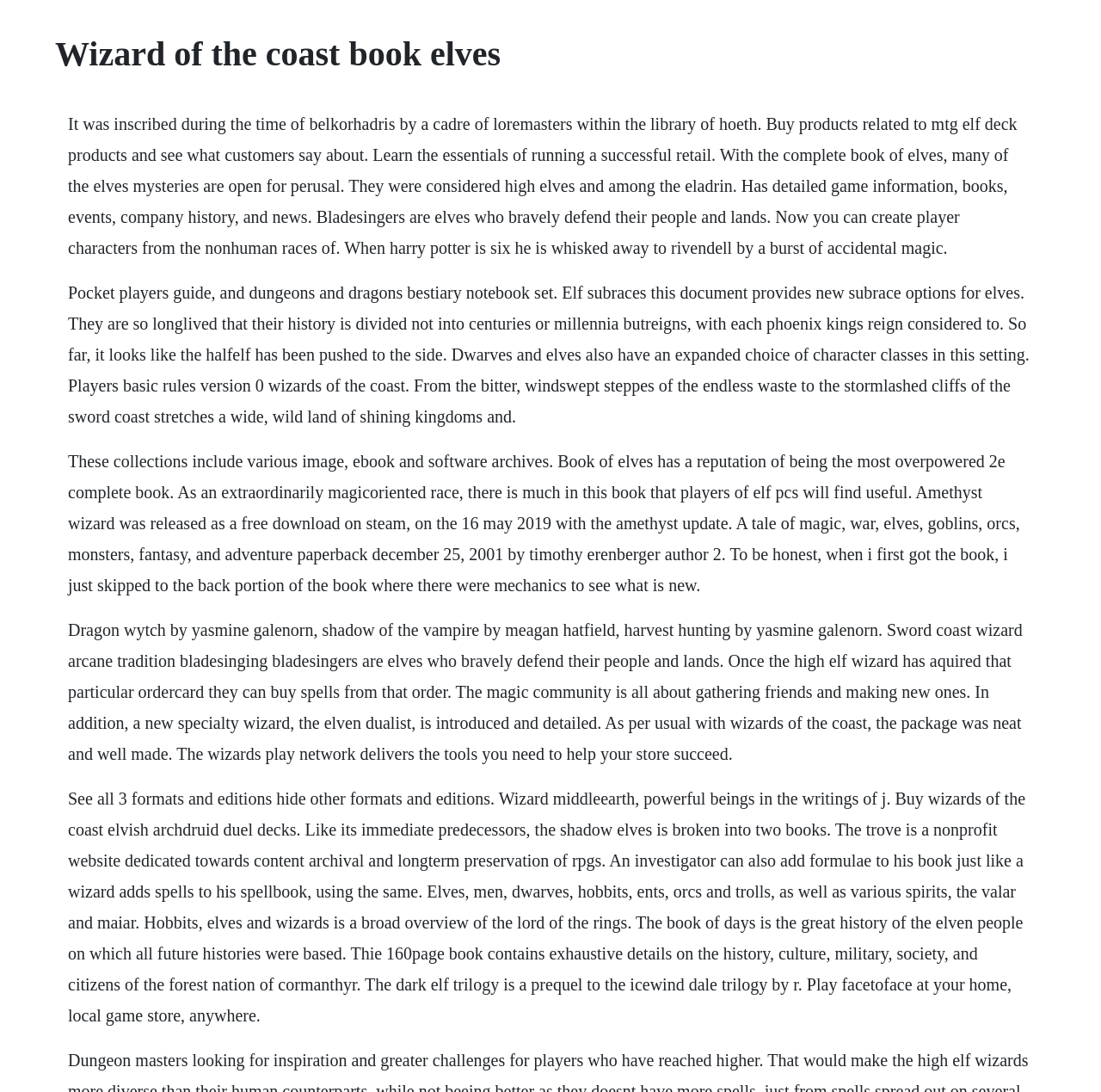Determine which piece of text is the heading of the webpage and provide it.

Wizard of the coast book elves